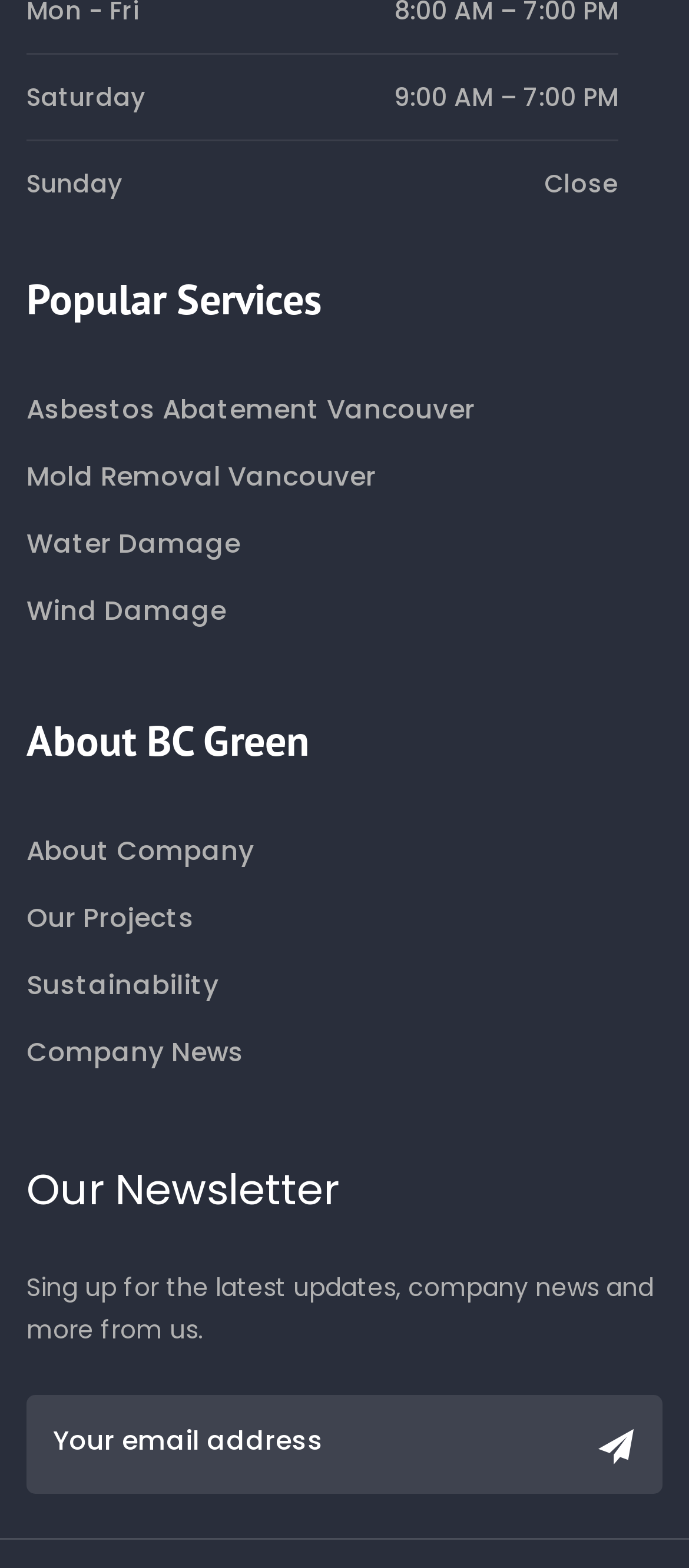Using the provided element description, identify the bounding box coordinates as (top-left x, top-left y, bottom-right x, bottom-right y). Ensure all values are between 0 and 1. Description: Wind Damage

[0.038, 0.37, 0.328, 0.413]